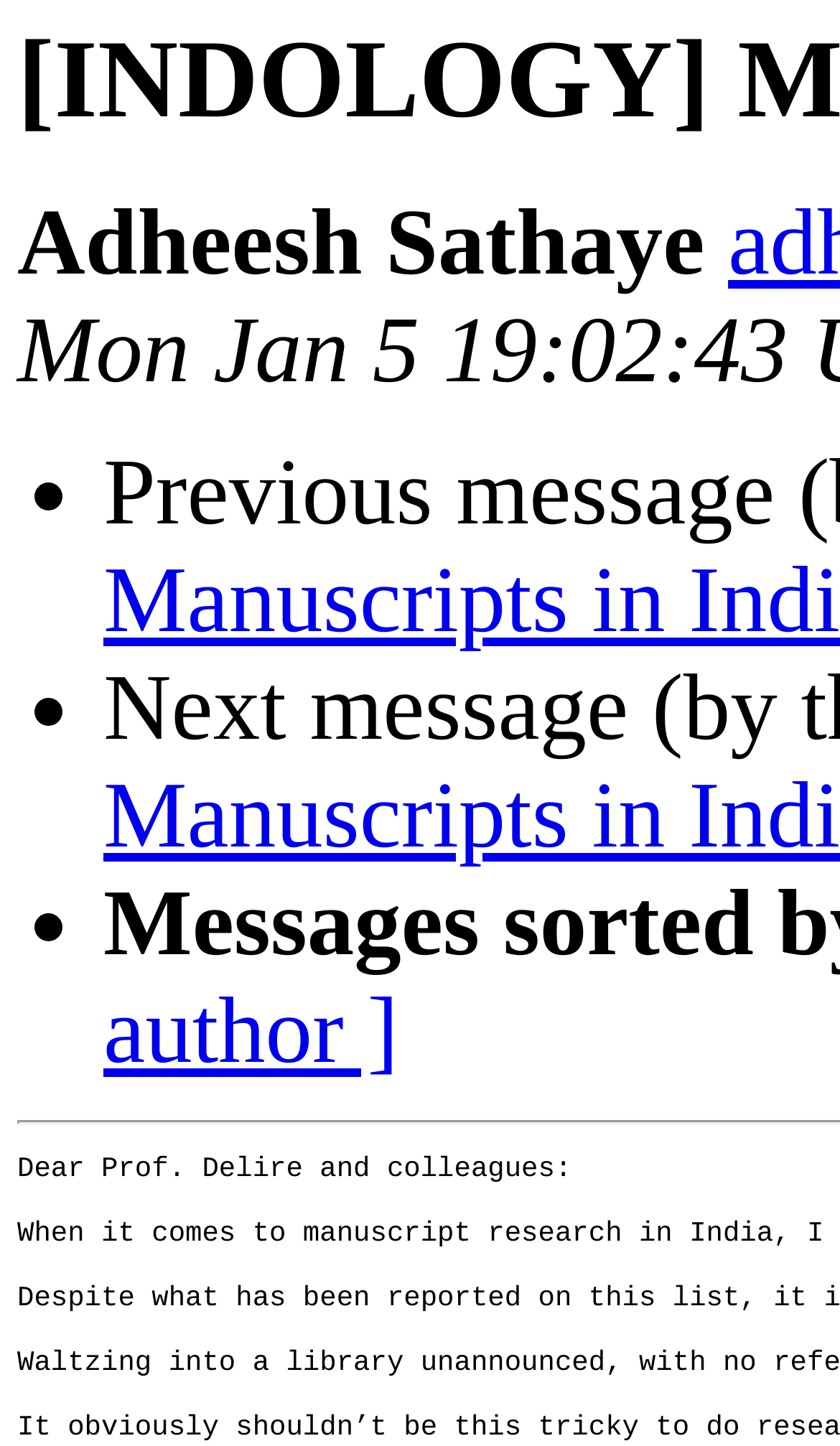Please find and report the primary heading text from the webpage.

[INDOLOGY] Manuscripts in India